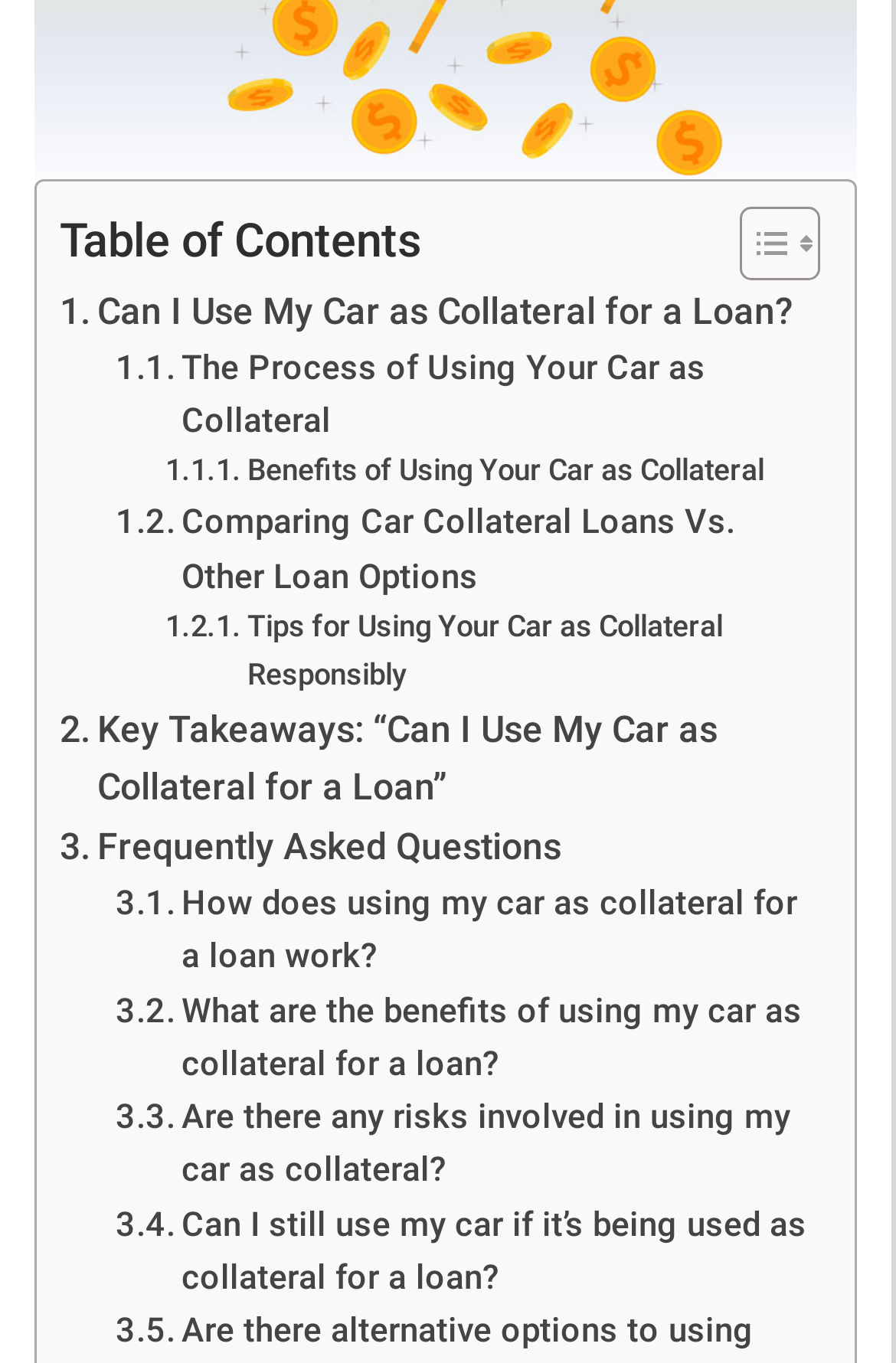Using the format (top-left x, top-left y, bottom-right x, bottom-right y), provide the bounding box coordinates for the described UI element. All values should be floating point numbers between 0 and 1: Frequently Asked Questions

[0.067, 0.601, 0.626, 0.644]